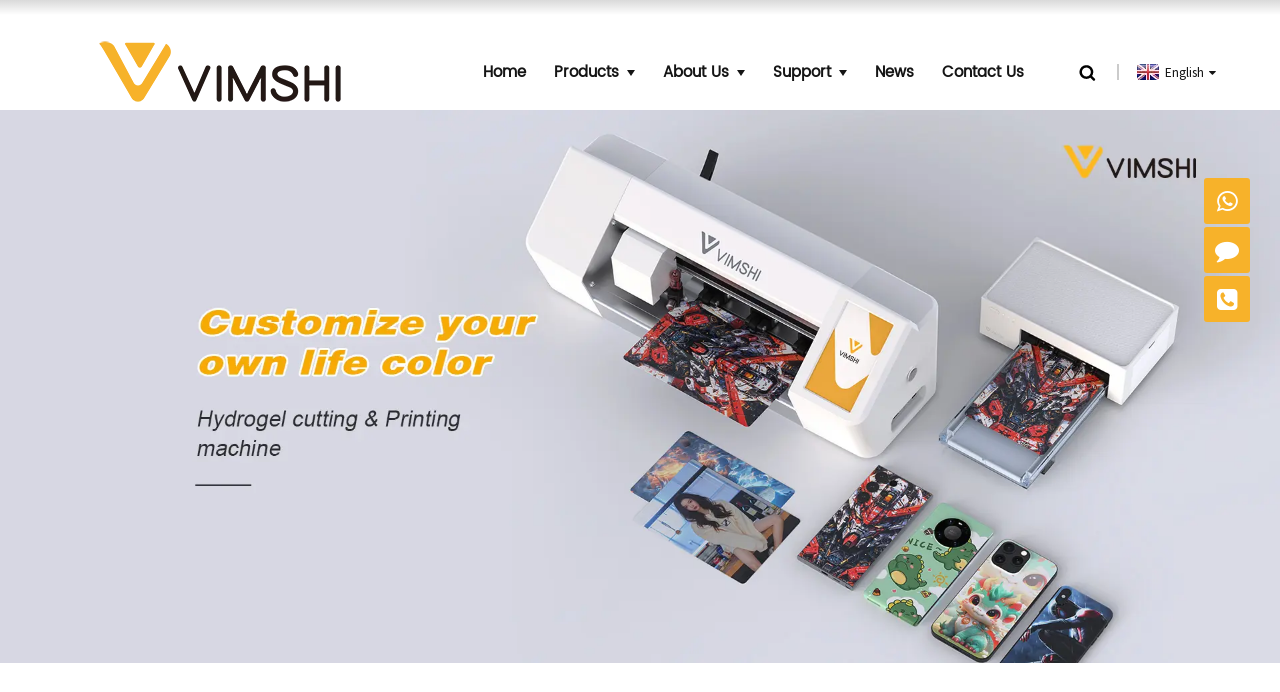Please specify the bounding box coordinates of the element that should be clicked to execute the given instruction: 'Click the Vimshi brand link'. Ensure the coordinates are four float numbers between 0 and 1, expressed as [left, top, right, bottom].

[0.073, 0.089, 0.273, 0.115]